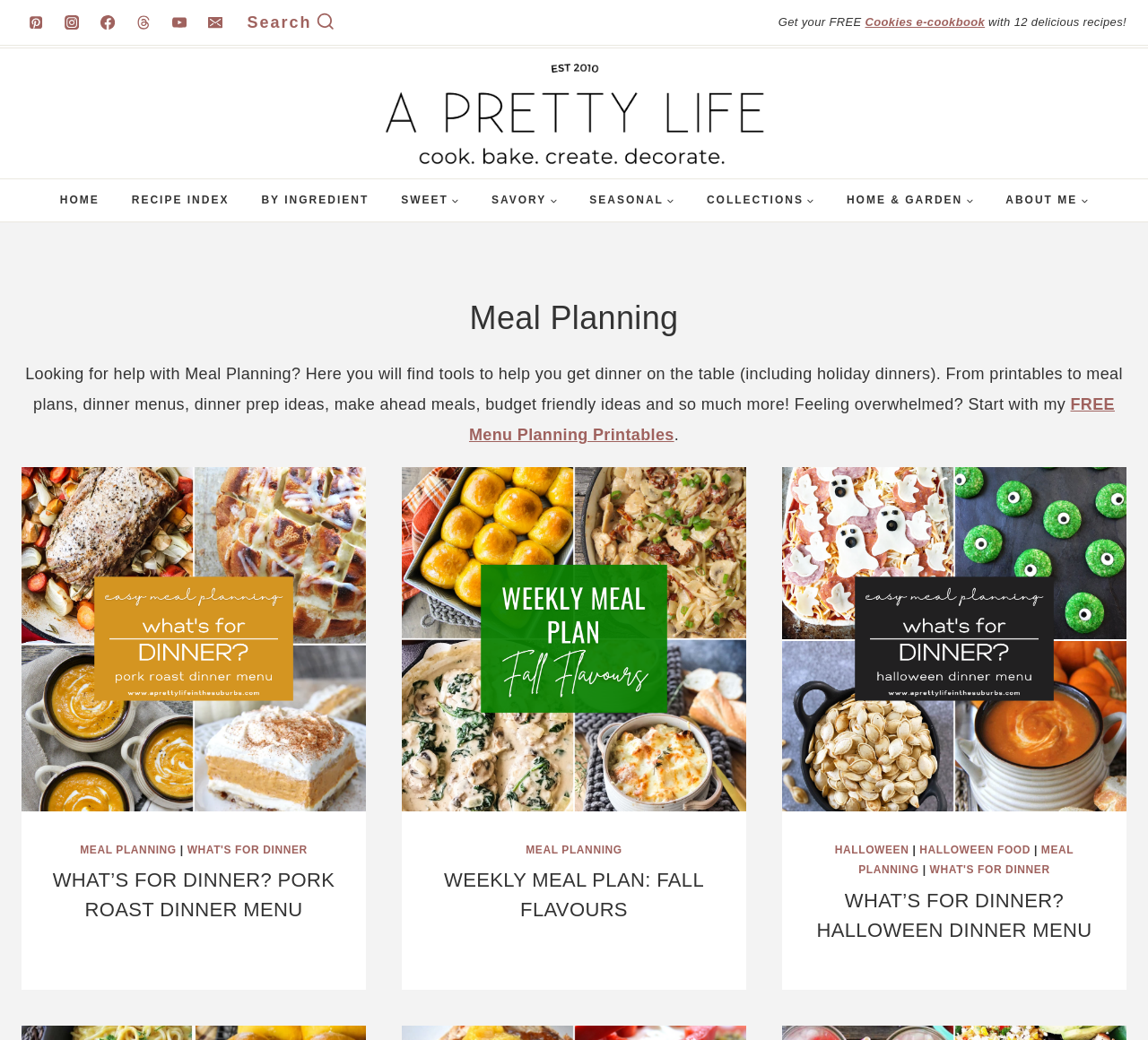Please identify the bounding box coordinates of the clickable area that will fulfill the following instruction: "Read What’s For Dinner? Pork Roast Dinner Menu". The coordinates should be in the format of four float numbers between 0 and 1, i.e., [left, top, right, bottom].

[0.019, 0.449, 0.319, 0.78]